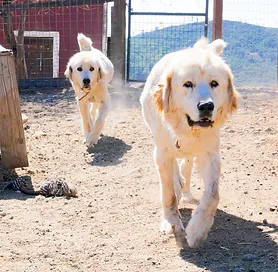What is the mood of the scene? Examine the screenshot and reply using just one word or a brief phrase.

Joyful